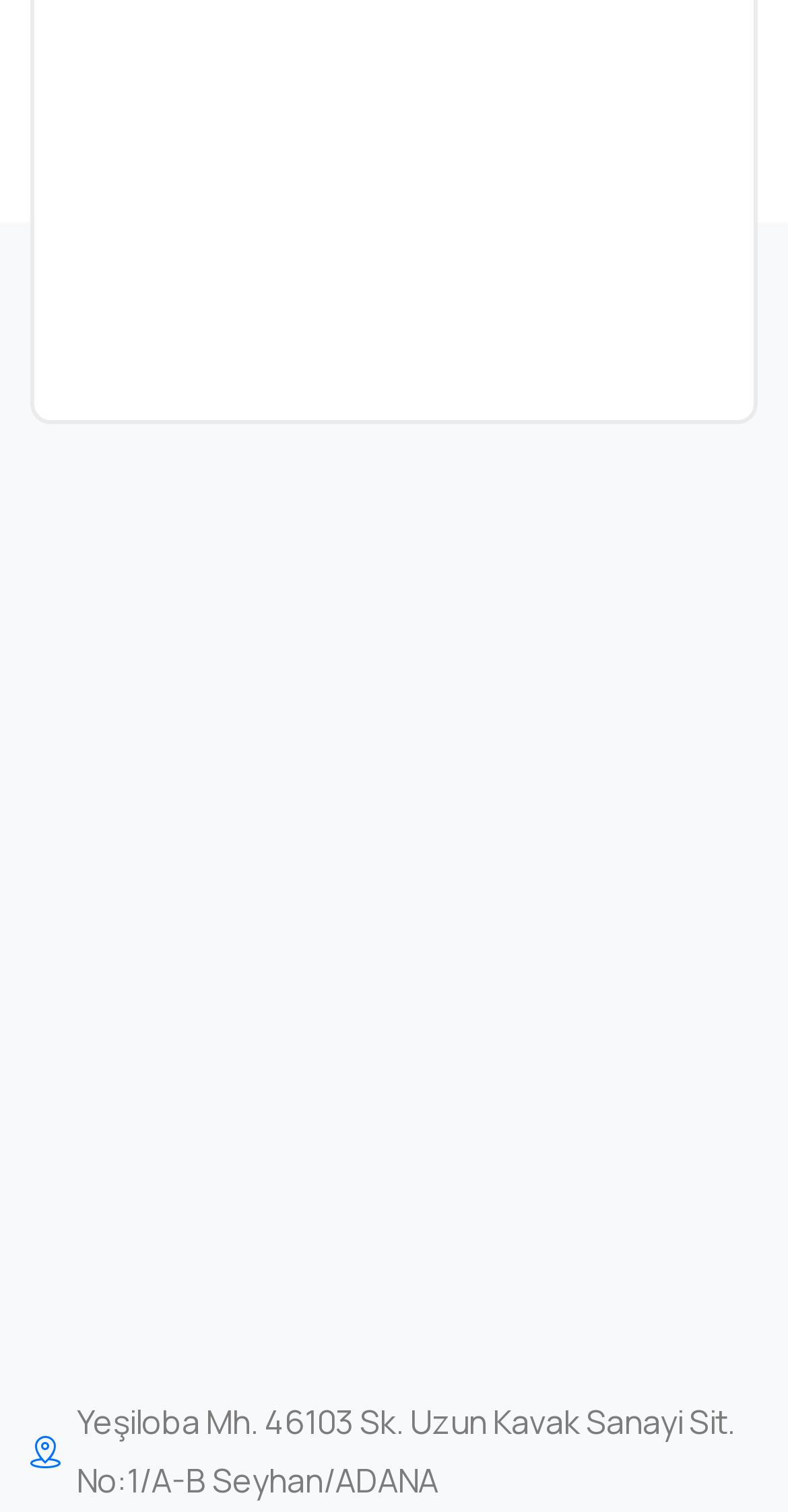How many links are in the navigation menu?
Examine the image closely and answer the question with as much detail as possible.

I counted the number of link elements in the navigation menu, which are 'Home', 'About Us', 'Quotation', 'Contact', 'Eutectic Bodies', 'Eutectic Plates', 'Gallery', 'FAQ', and 'E-CATALOGUE'.